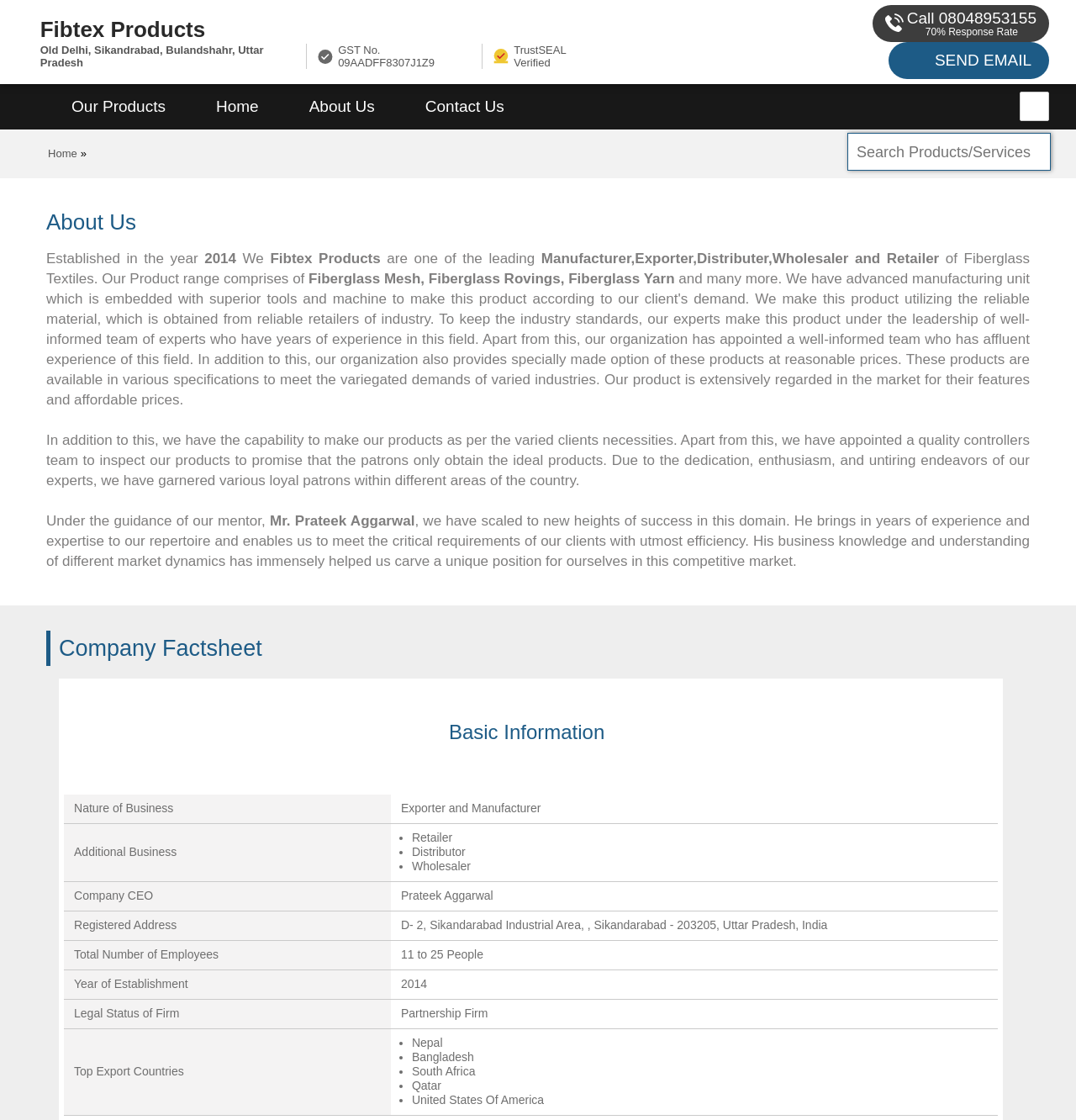What is the company's nature of business? Please answer the question using a single word or phrase based on the image.

Exporter and Manufacturer